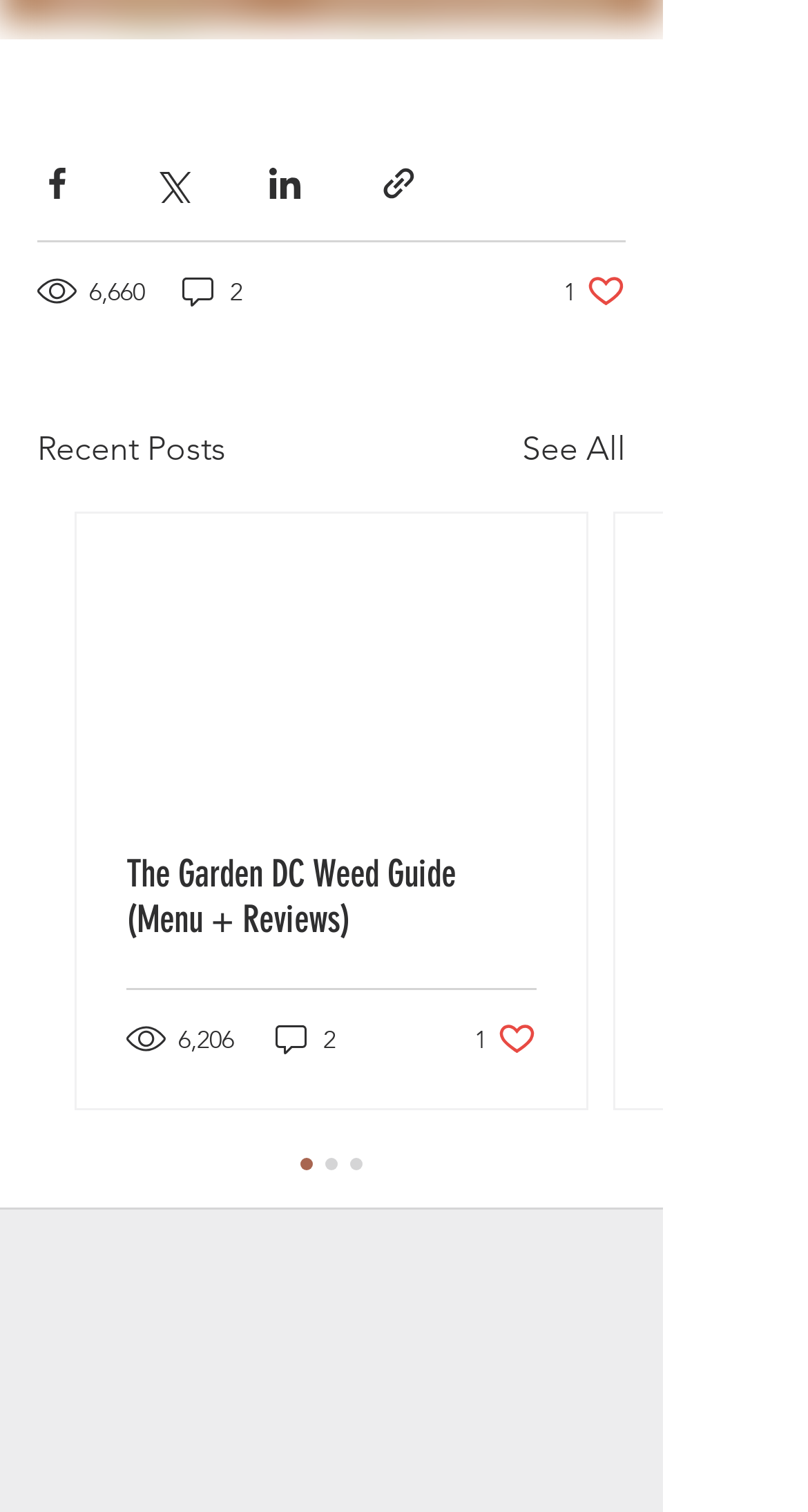Please identify the bounding box coordinates of the clickable area that will fulfill the following instruction: "See all recent posts". The coordinates should be in the format of four float numbers between 0 and 1, i.e., [left, top, right, bottom].

[0.646, 0.281, 0.774, 0.314]